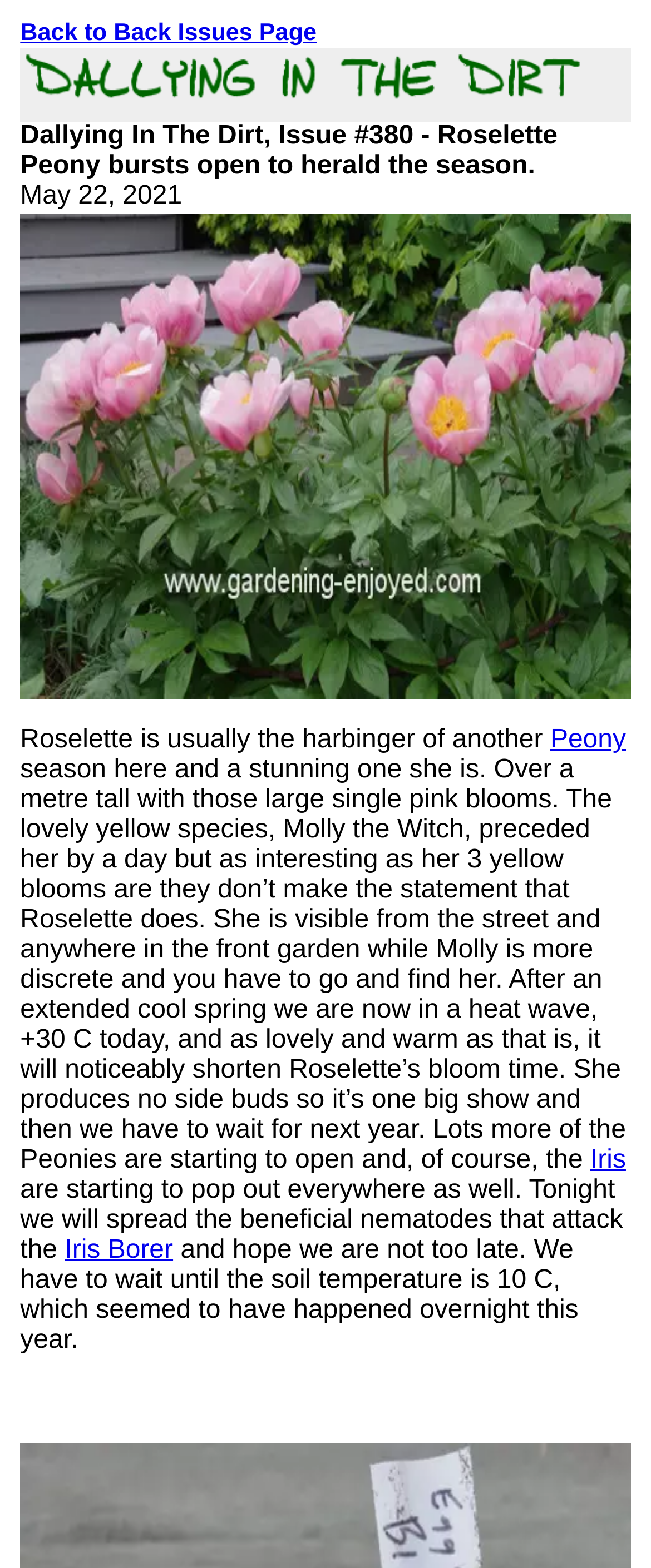Provide a thorough description of the webpage you see.

The webpage appears to be an issue of a gardening newsletter or magazine, specifically "Dallying In The Dirt, Issue #380". At the top, there is a link to "Back to Back Issues Page" on the left side, taking up about half of the width. 

Below this, there is a large image that spans almost the entire width of the page. 

Further down, there is a section with a title that includes the issue number and date, "May 22, 2021". Within this section, there are several links to specific topics, including "Peony", "Iris", and "Iris Borer", which are scattered across the section. The link to "Peony" is located near the top right, while the link to "Iris" is positioned more towards the bottom right. The link to "Iris Borer" is situated near the top left of this section. 

There is also a paragraph of text in this section, which discusses waiting for the soil temperature to reach 10 C before taking action, and how this seemed to have happened quickly this year. This text is located below the links and takes up about half of the width.